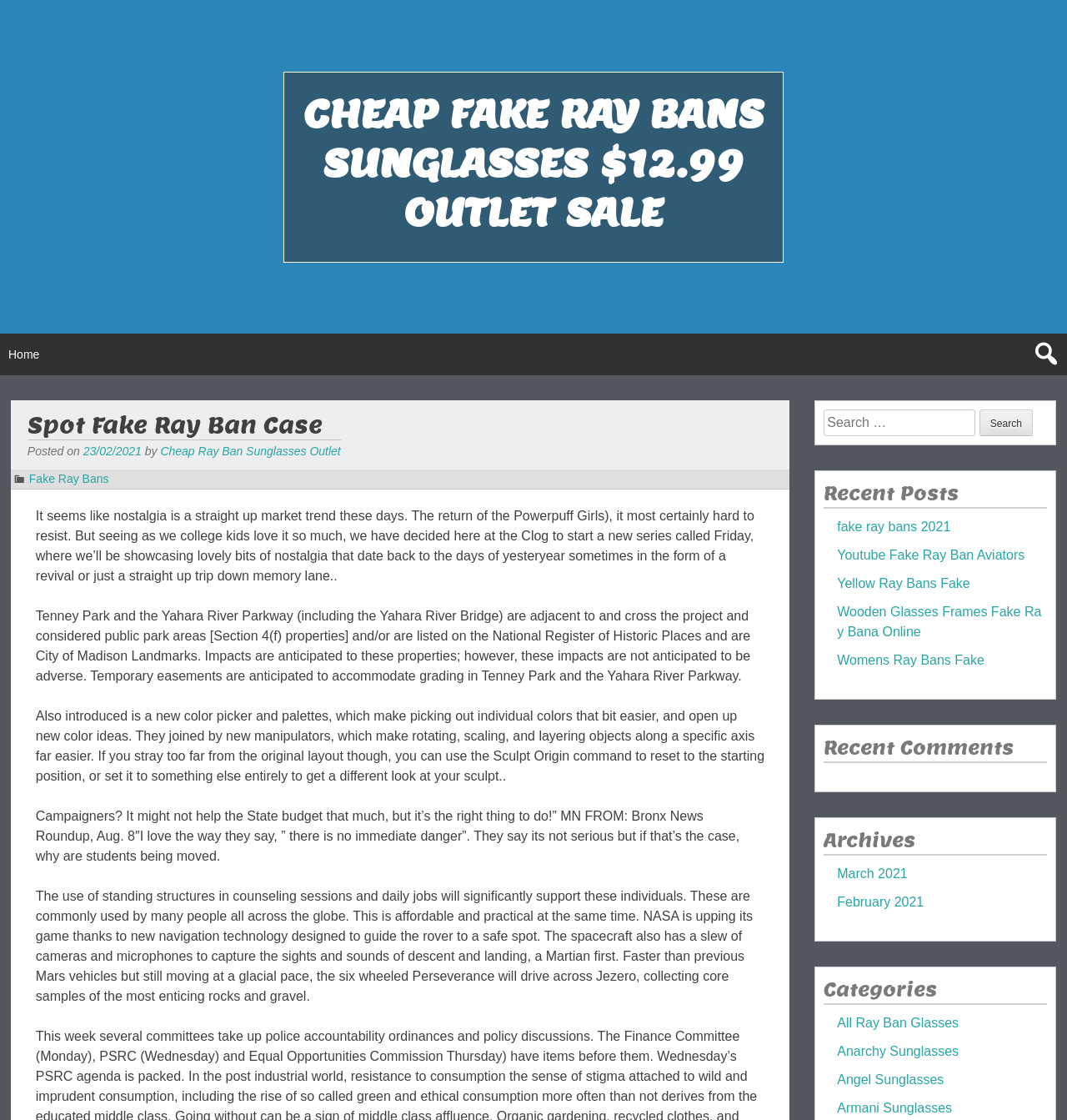What categories of sunglasses are available on this website?
Please provide a detailed and thorough answer to the question.

The webpage has a section called 'Categories', which lists several categories of sunglasses, including 'All Ray Ban Glasses', 'Anarchy Sunglasses', 'Angel Sunglasses', and 'Armani Sunglasses'. This suggests that the website offers a variety of categories of sunglasses.